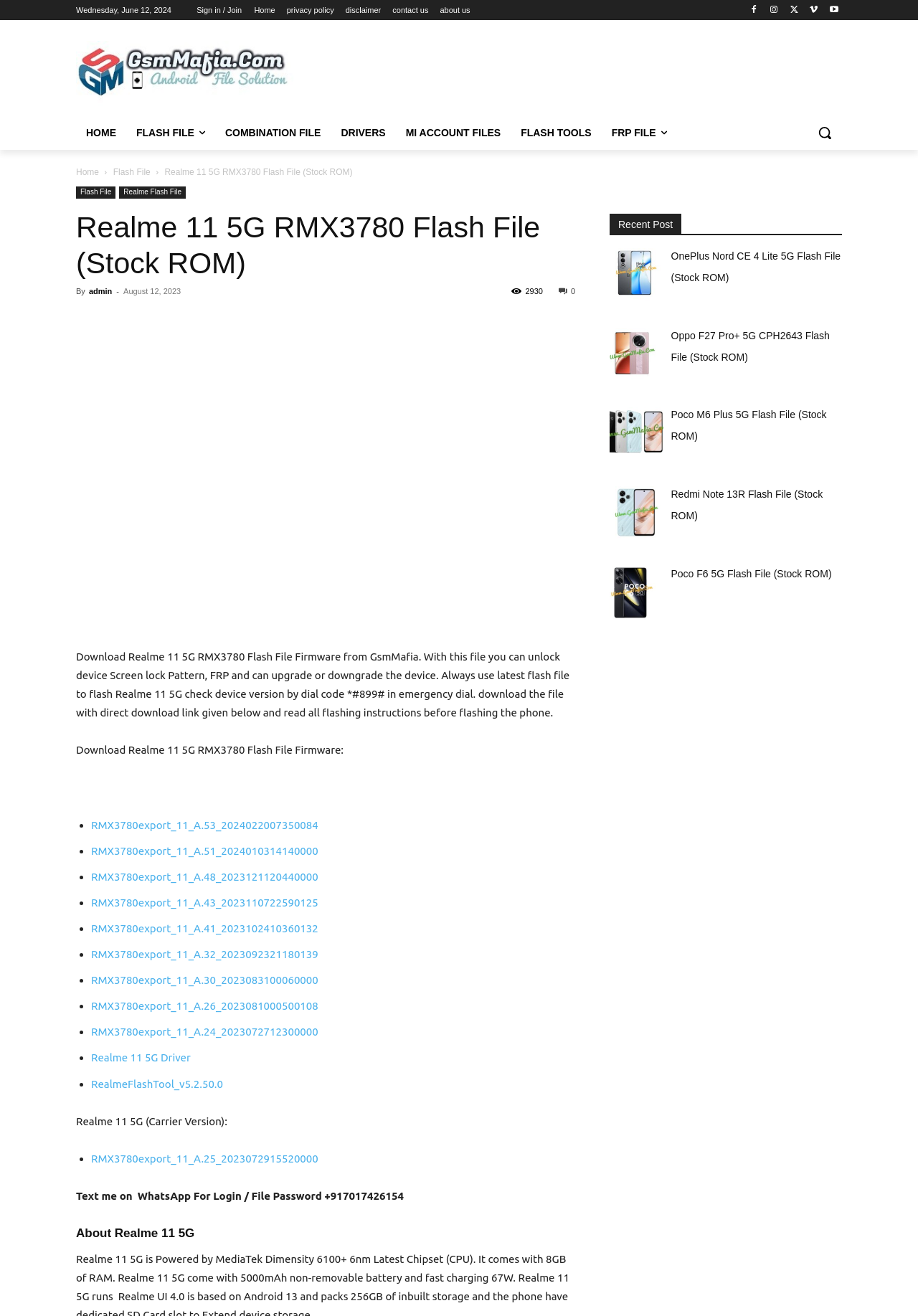What is the contact method provided on the webpage?
Give a single word or phrase as your answer by examining the image.

WhatsApp